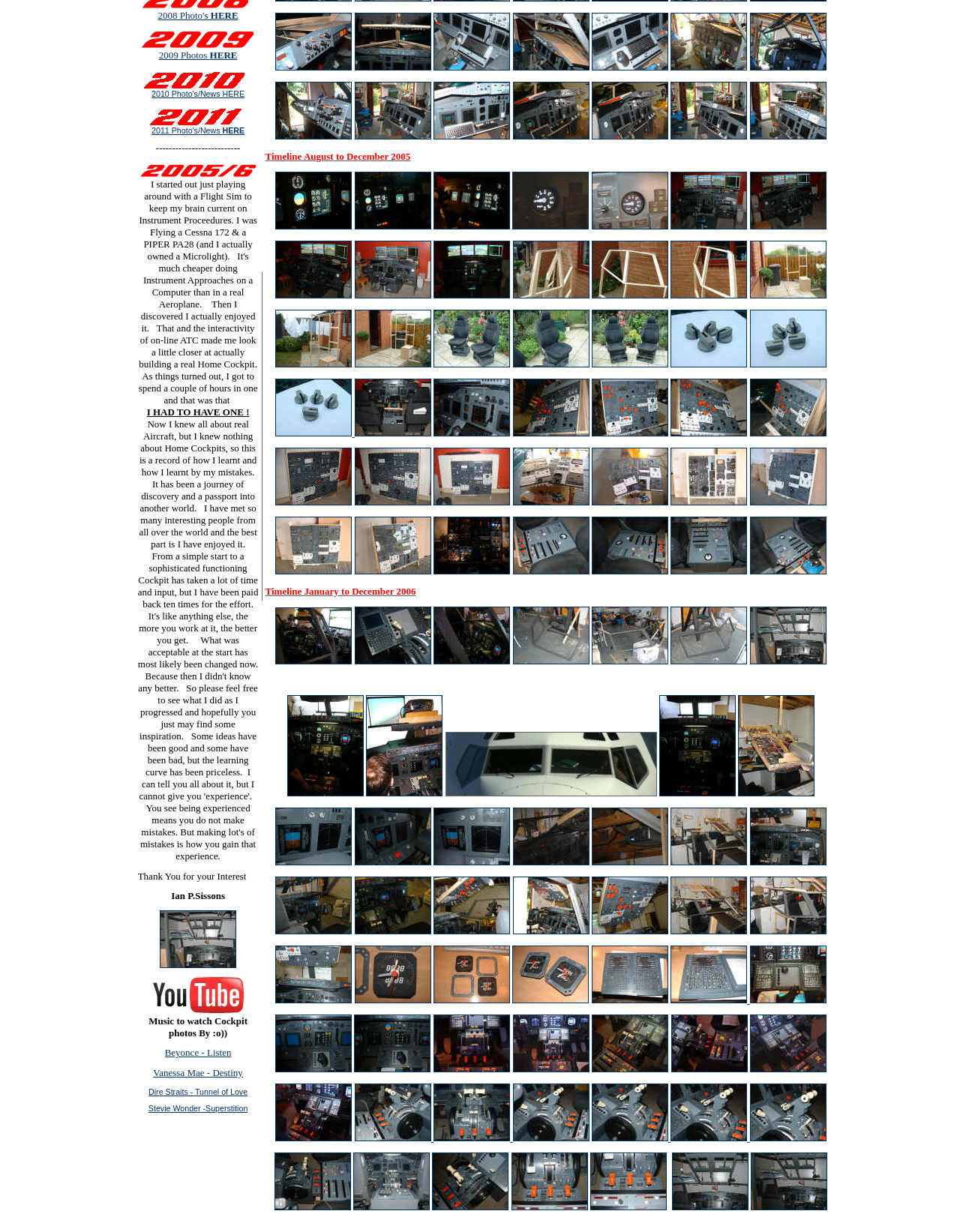Given the element description: "alt="Boeing B737 Flightdeck Under Construction"", predict the bounding box coordinates of this UI element. The coordinates must be four float numbers between 0 and 1, given as [left, top, right, bottom].

[0.7, 0.976, 0.78, 0.984]